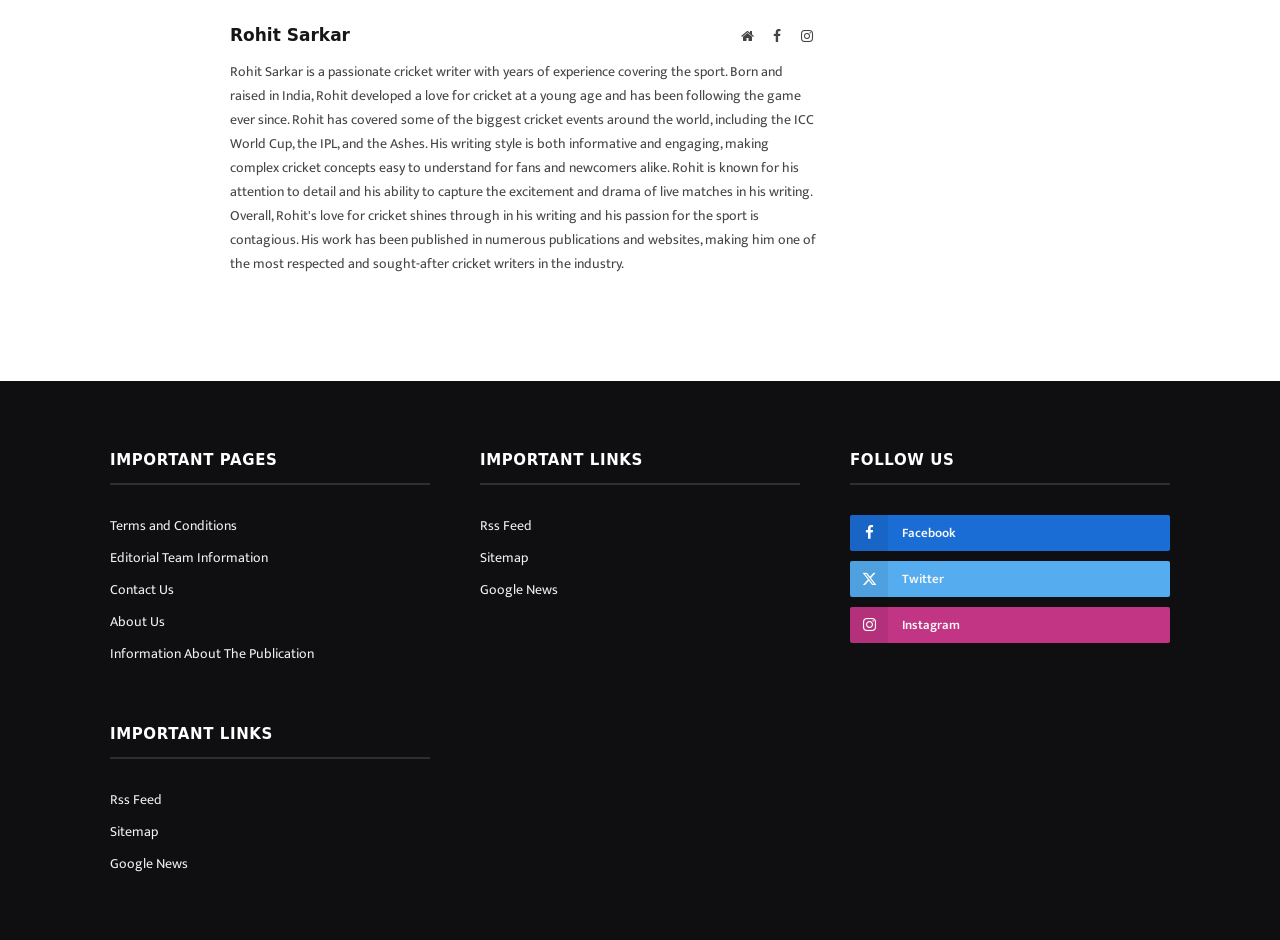Given the webpage screenshot and the description, determine the bounding box coordinates (top-left x, top-left y, bottom-right x, bottom-right y) that define the location of the UI element matching this description: Facebook

[0.664, 0.547, 0.914, 0.586]